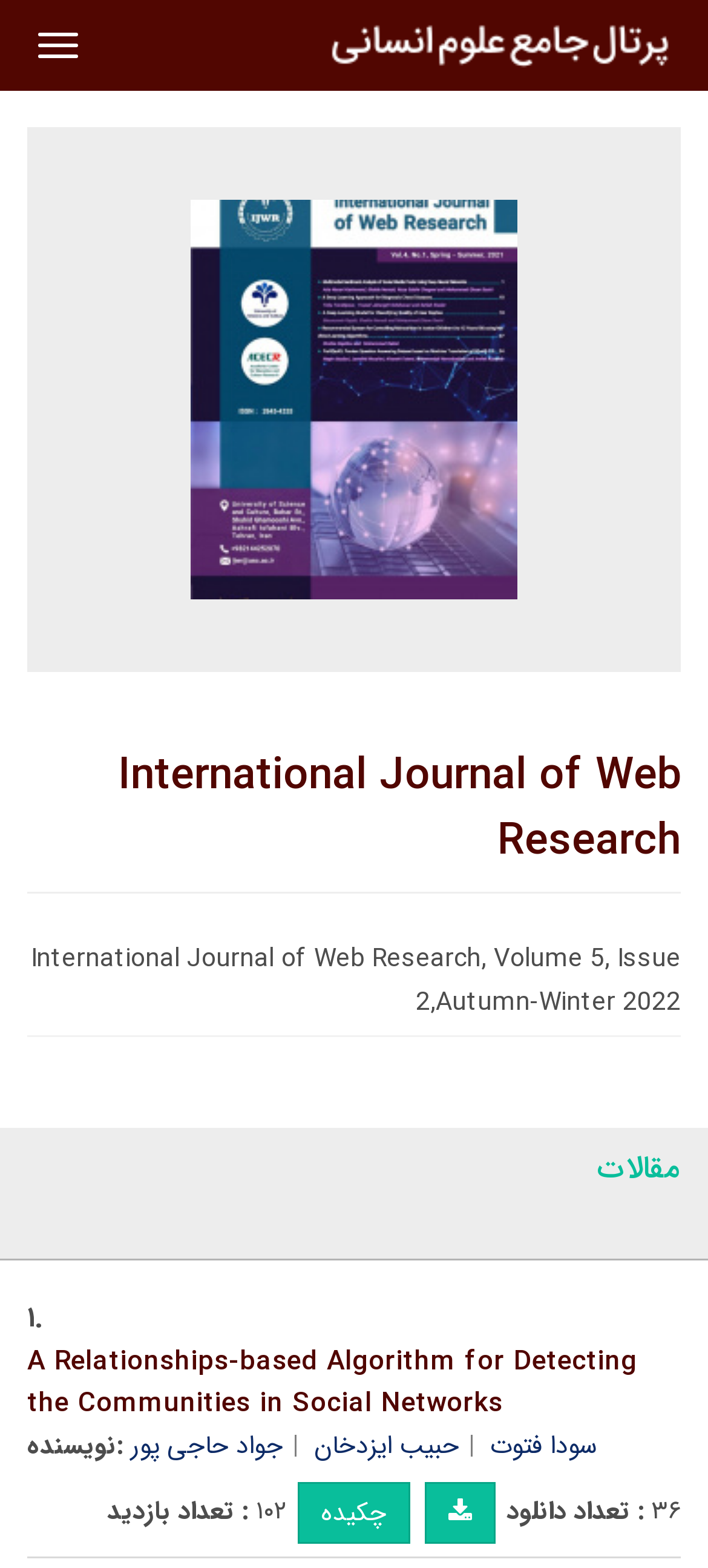Offer a detailed explanation of the webpage layout and contents.

The webpage is the International Journal of Web Research, Volume 5, Issue 2, Autumn-Winter 2022. At the top left, there is a button to toggle navigation. Next to it, there is a link to a portal of humanities sciences, accompanied by an image. 

Below these elements, there is a large image of the International Journal of Web Research, followed by a heading with the same title. The heading is a link to the journal's webpage. 

Underneath, there is a static text displaying the journal's title and issue information. A heading labeled "مقالات" (meaning "articles" in Persian) is located below, which is followed by an article section that takes up most of the page. 

The article section contains a list of research papers. The first paper is titled "A Relationships-based Algorithm for Detecting the Communities in Social Networks". It has links to the paper's title, authors, and an abstract button. The authors' names are listed, along with the number of views (۱۰۲) and downloads (۳۶) of the paper. There are also buttons to view the abstract and download the paper.